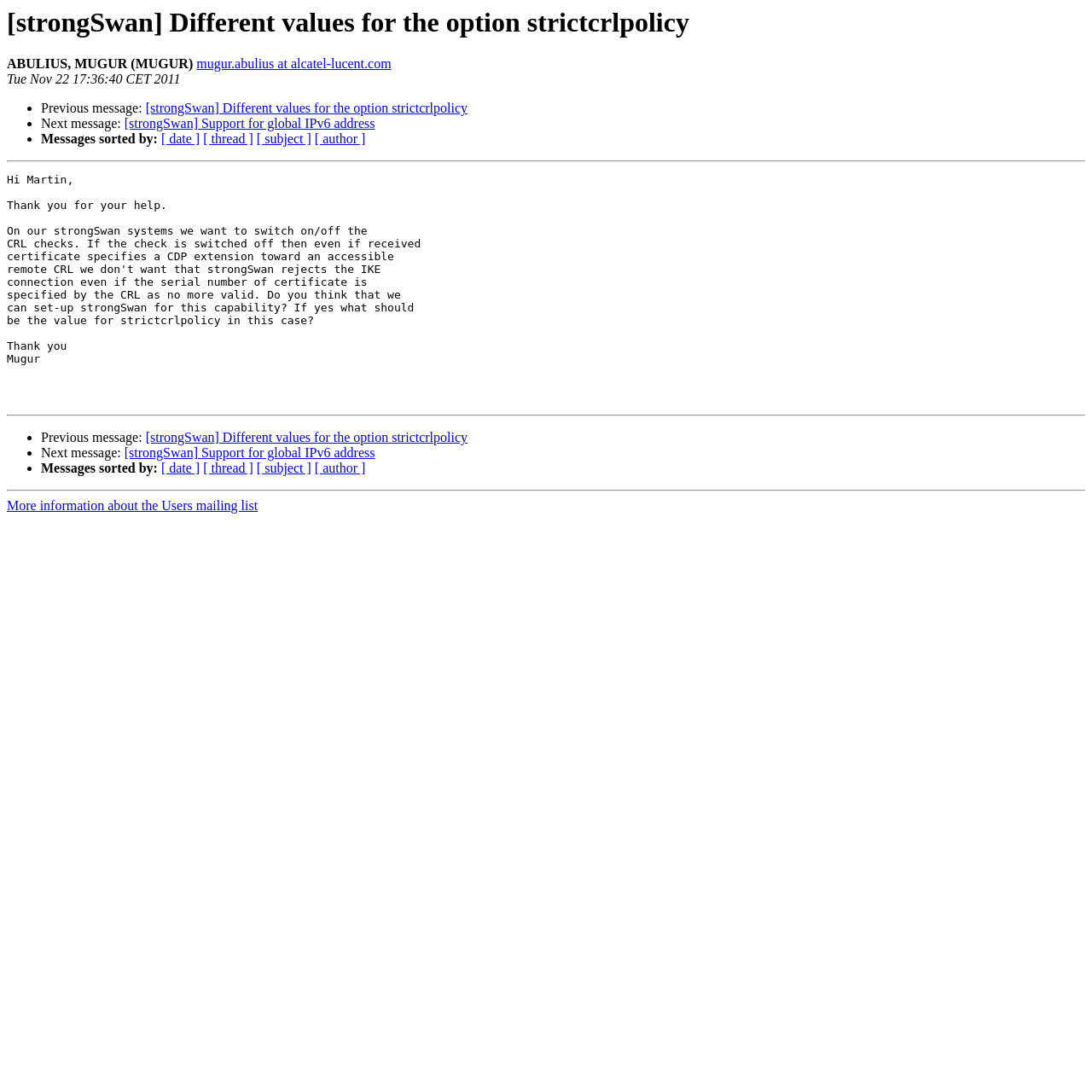Generate a detailed explanation of the webpage's features and information.

This webpage appears to be an archived email thread from the strongSwan mailing list. At the top, there is a heading with the title "[strongSwan] Different values for the option strictcrlpolicy" which spans almost the entire width of the page. Below the heading, there is a section with the sender's information, including their name "MUGUR ABULIUS" and email address "mugur.abulius at alcatel-lucent.com". The date of the email, "Tue Nov 22 17:36:40 CET 2011", is also displayed in this section.

Following the sender's information, there is a list of links to navigate through the email thread. The list is divided into three sections, each with a "Previous message" and "Next message" link, as well as links to sort the messages by date, thread, subject, or author. These sections are separated by horizontal lines.

At the bottom of the page, there is a link to "More information about the Users mailing list".